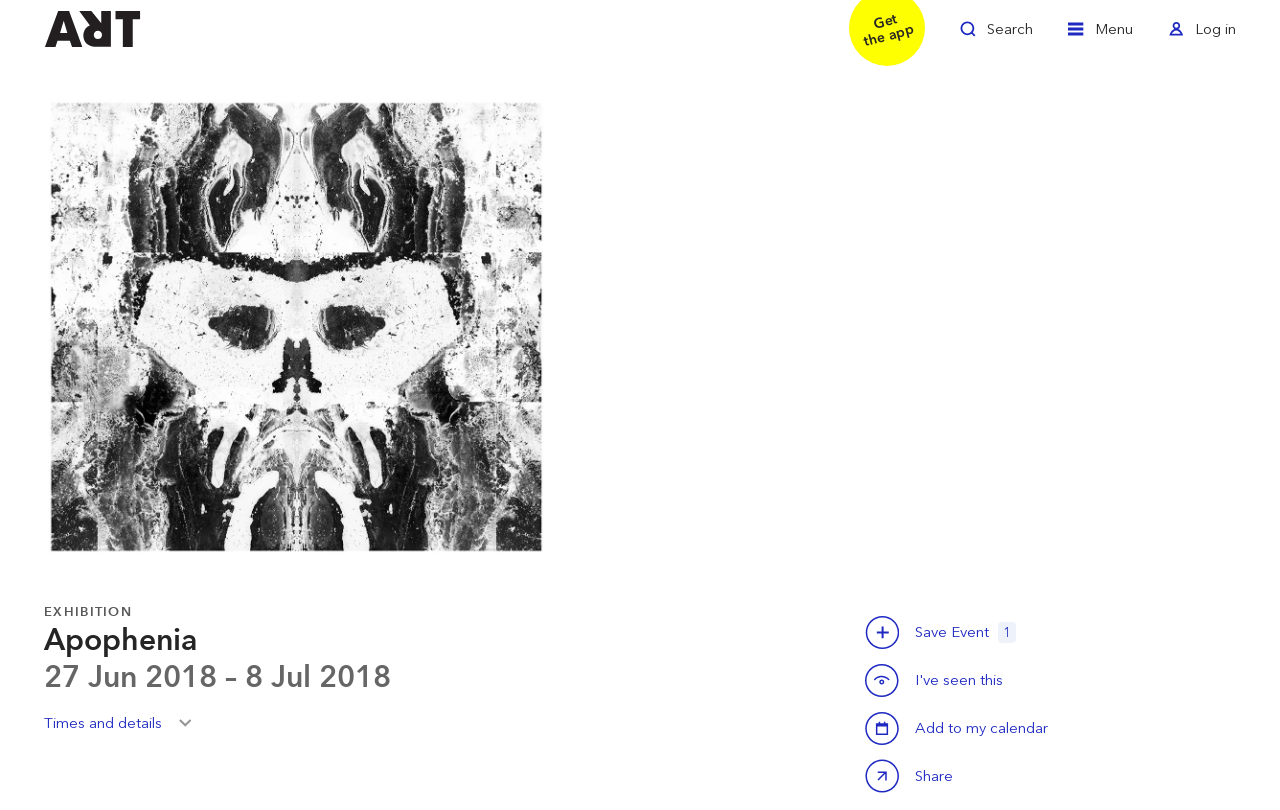Please examine the image and provide a detailed answer to the question: How many links are there in the top navigation bar?

I found three link elements in the top navigation bar, which are 'Welcome to ArtRabbit', 'Toggle Search', and 'Toggle Menu'.